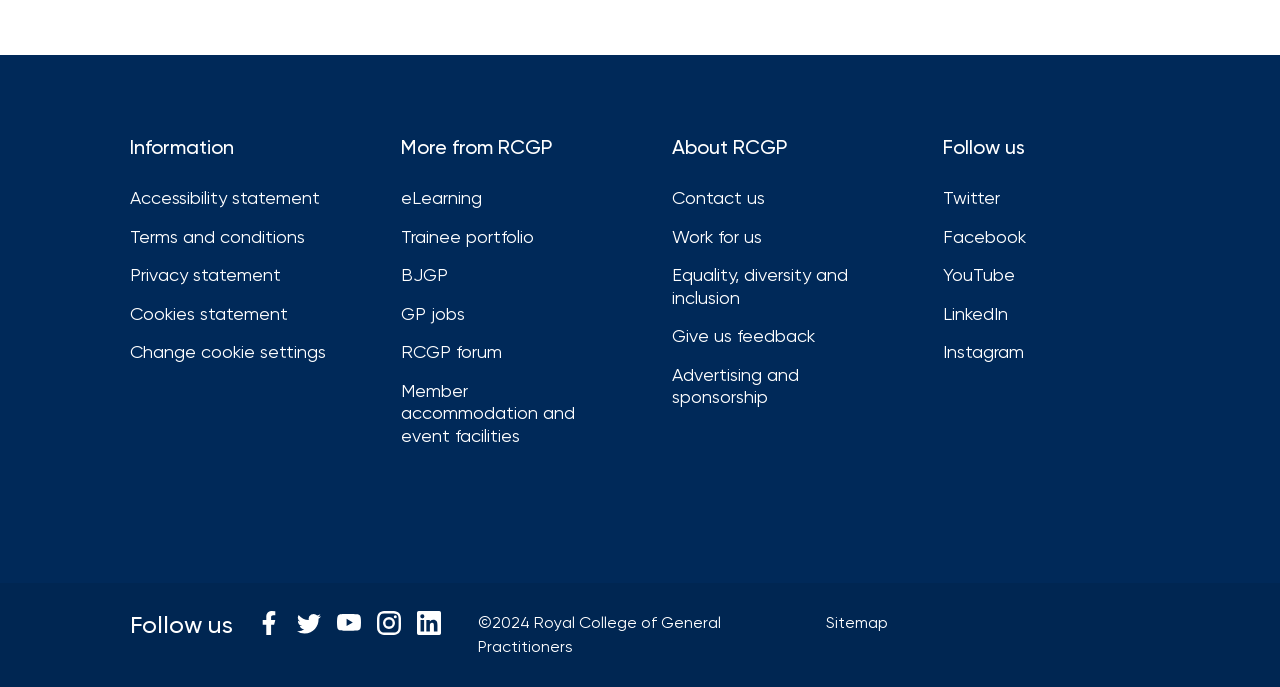Locate the coordinates of the bounding box for the clickable region that fulfills this instruction: "Contact RCGP".

[0.525, 0.273, 0.687, 0.305]